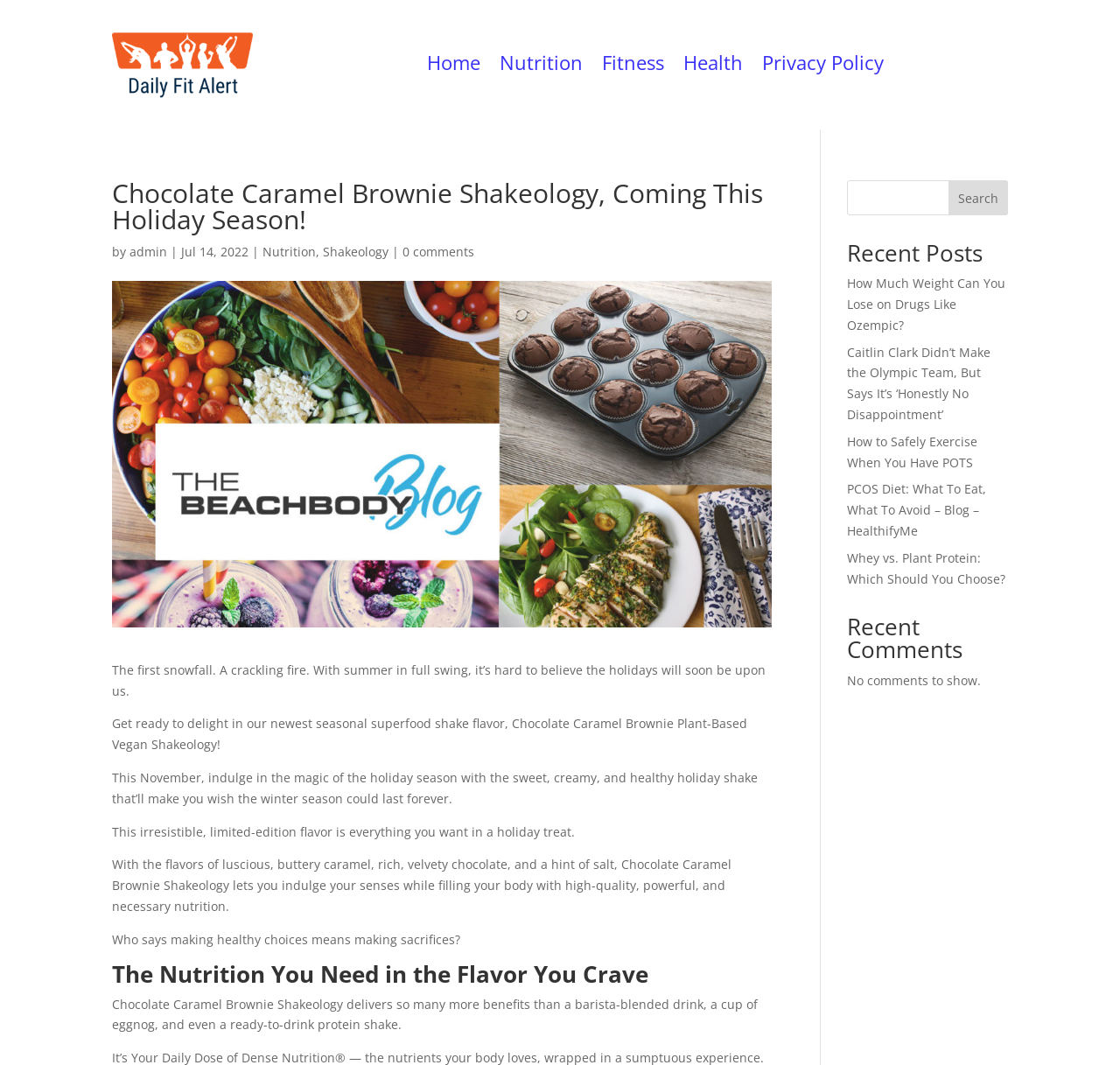Ascertain the bounding box coordinates for the UI element detailed here: "0 comments". The coordinates should be provided as [left, top, right, bottom] with each value being a float between 0 and 1.

[0.359, 0.229, 0.423, 0.244]